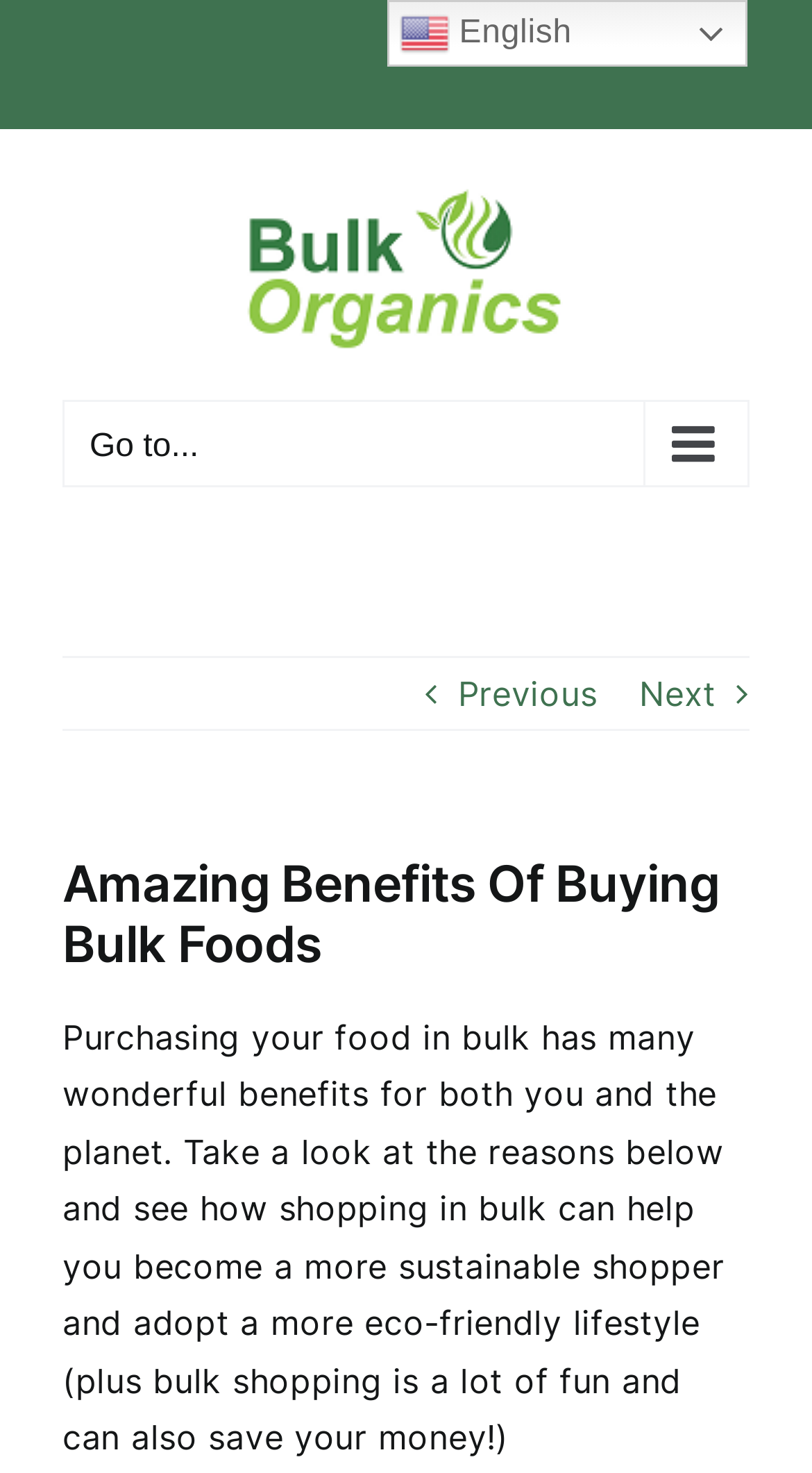Reply to the question with a single word or phrase:
What is the logo of Boquete Bulk Organics Buying Club?

Boquete Bulk Organics Buying Club Logo